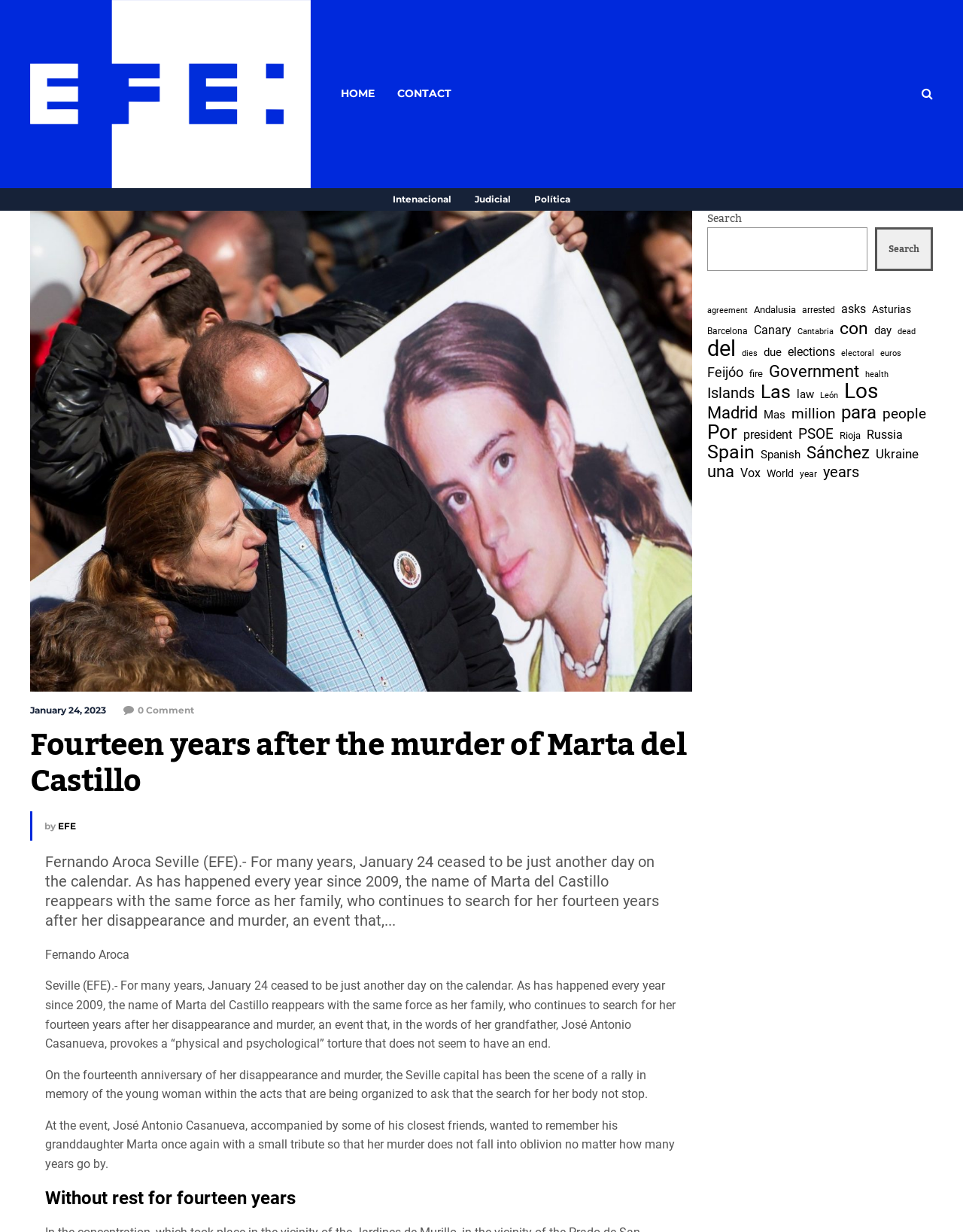What is the location of the rally in memory of Marta del Castillo?
Provide an in-depth answer to the question, covering all aspects.

The location of the rally is mentioned in the article as Seville, which is also mentioned as the location where Marta del Castillo's family continues to search for her.